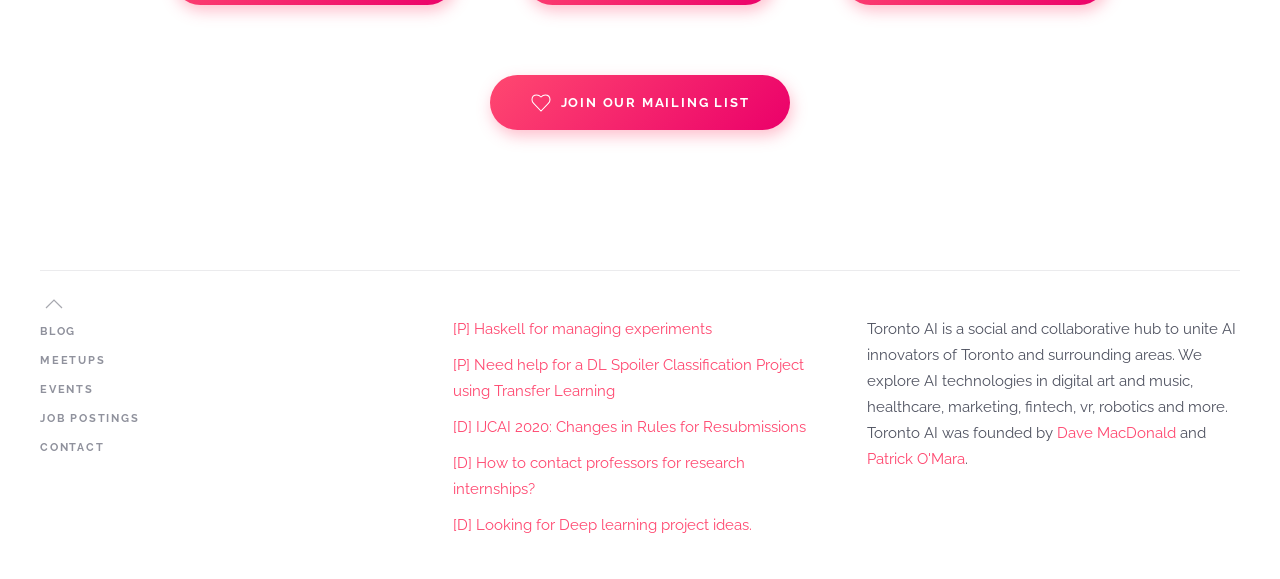Please determine the bounding box coordinates of the area that needs to be clicked to complete this task: 'Read the blog'. The coordinates must be four float numbers between 0 and 1, formatted as [left, top, right, bottom].

[0.031, 0.548, 0.323, 0.598]